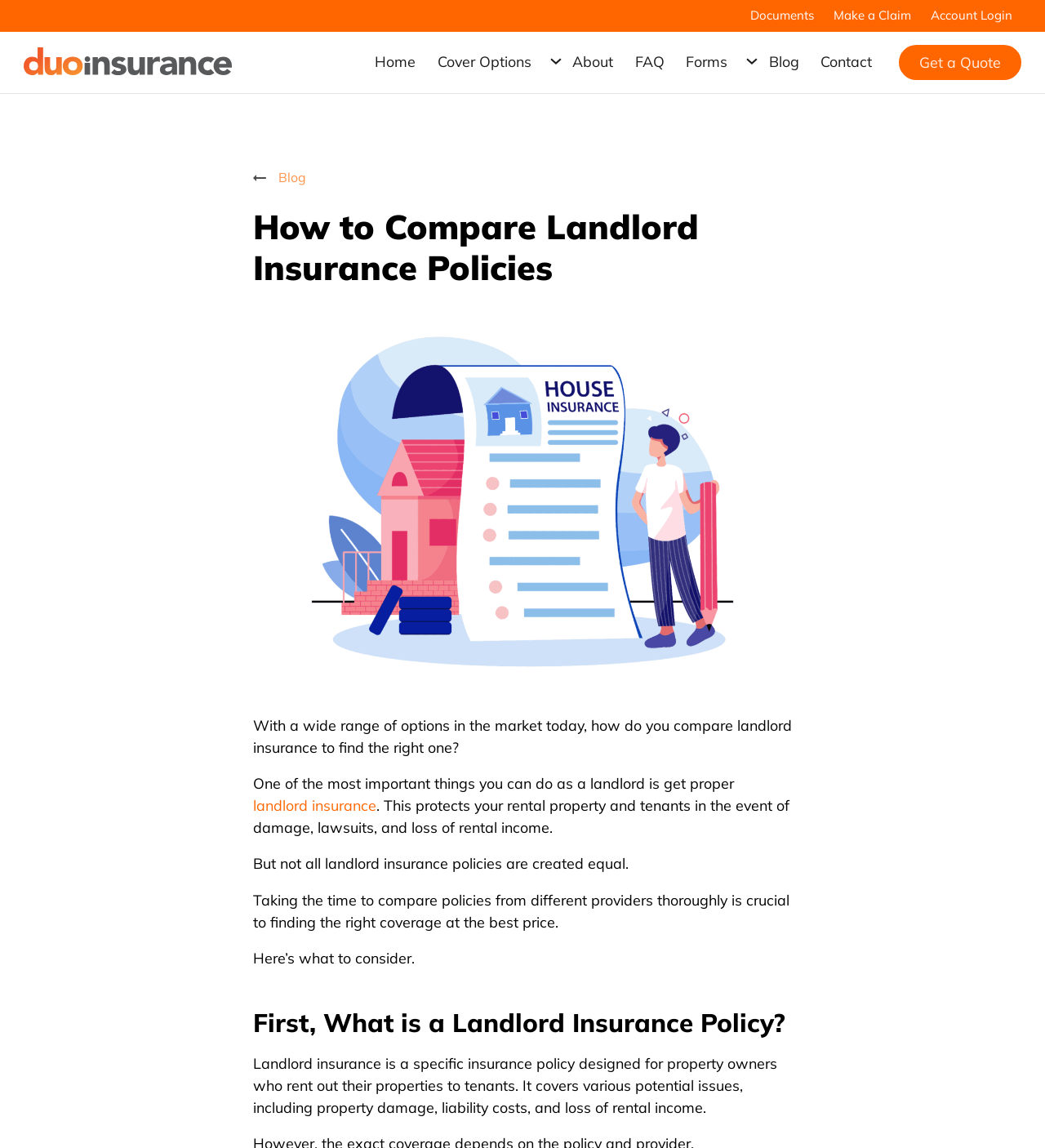Provide a one-word or short-phrase response to the question:
Why is it important to compare landlord insurance policies?

To find the right coverage at the best price